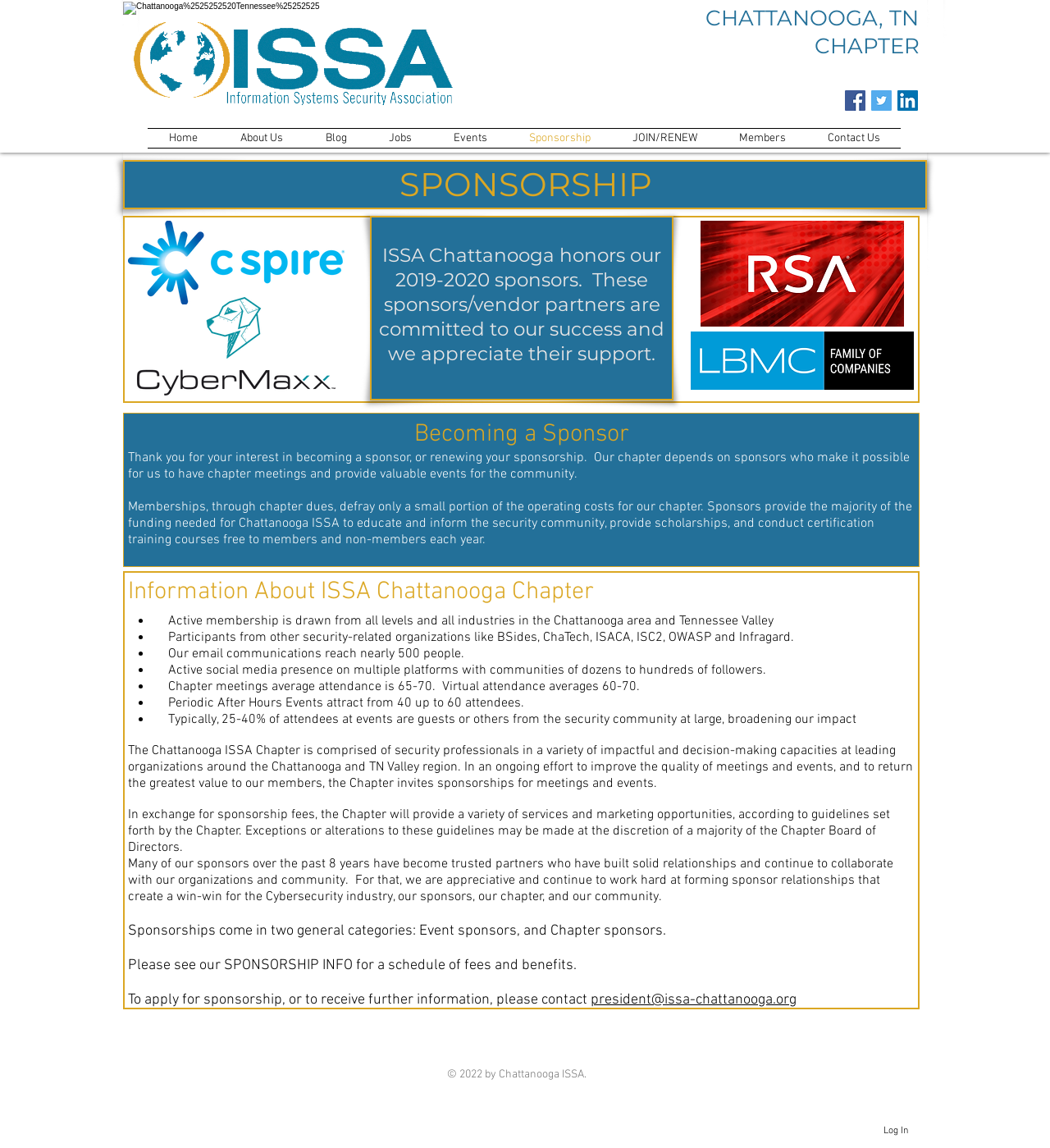Identify the bounding box of the UI element described as follows: "Sponsorship". Provide the coordinates as four float numbers in the range of 0 to 1 [left, top, right, bottom].

[0.484, 0.112, 0.582, 0.129]